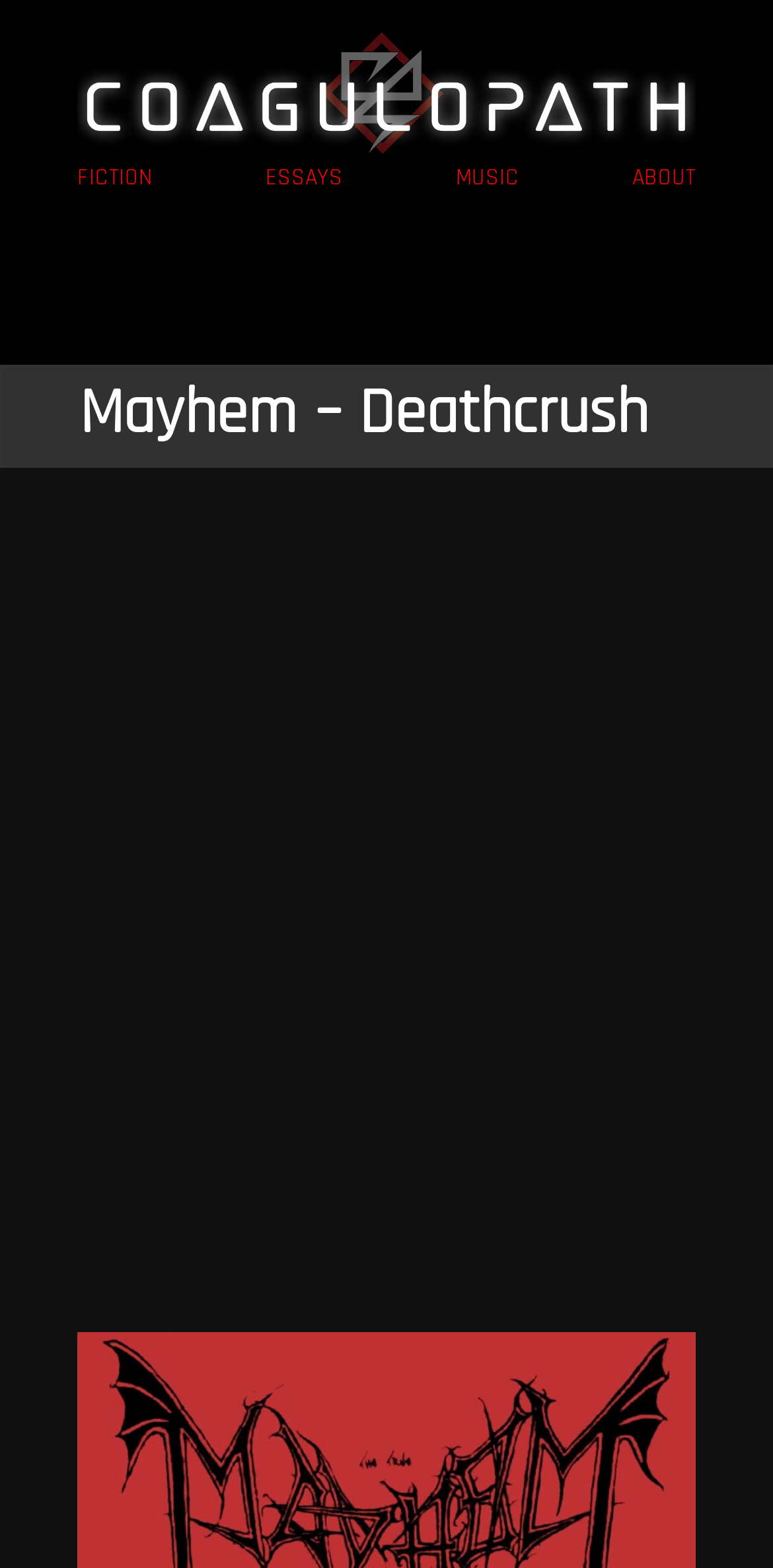Give a one-word or short phrase answer to this question: 
What is the title of the main article?

Mayhem – Deathcrush